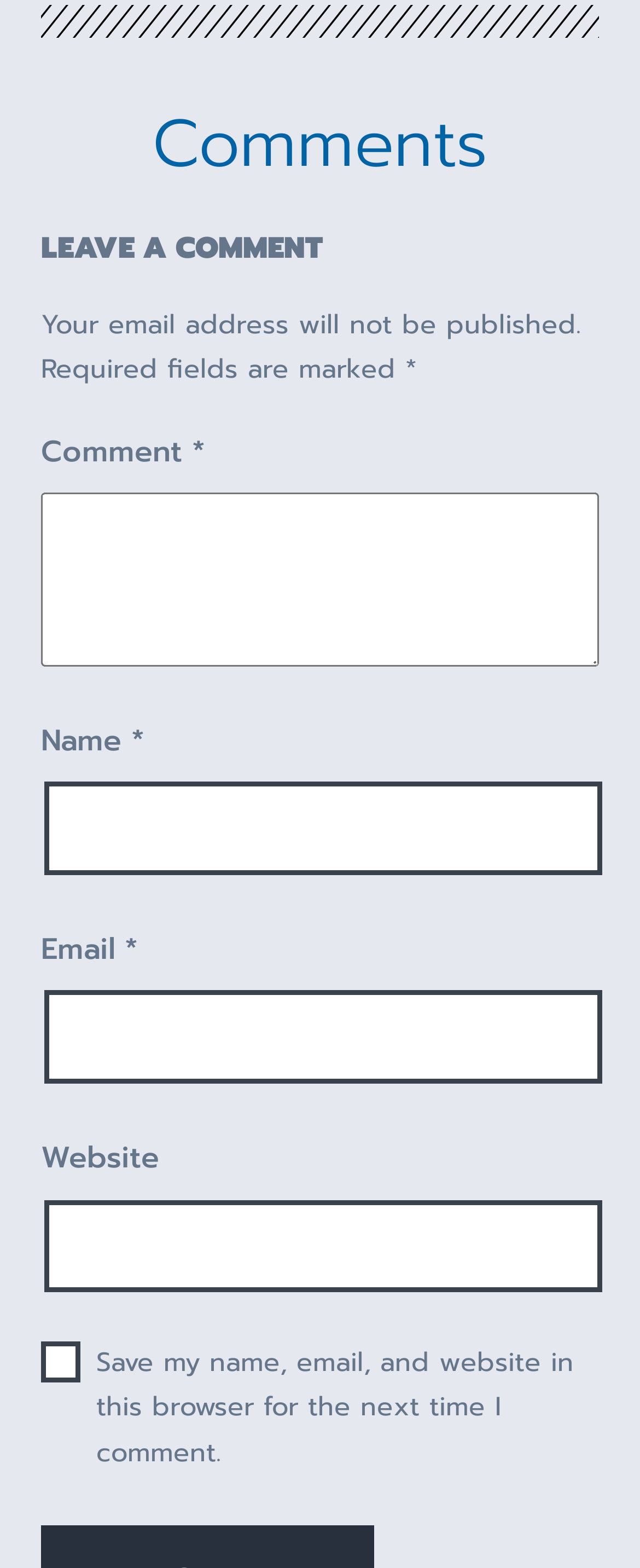What is the description of the Email field?
Please answer the question with a detailed and comprehensive explanation.

The Email field has a describedby attribute which points to 'email-notes'. This suggests that there are additional notes or descriptions related to the Email field.